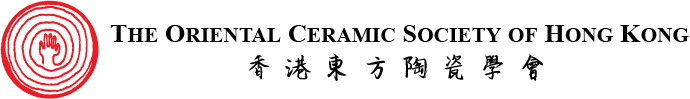Provide a comprehensive description of the image.

The image features the logo of the Oriental Ceramic Society of Hong Kong, prominently displaying the society's name in both English and Chinese characters. The design includes a stylized red hand symbol encircled by a series of concentric lines, which may represent the focus on ceramics and the art of pottery. This logo is a central element for the organization, symbolizing its dedication to promoting the study and appreciation of Oriental ceramics within the cultural context of Hong Kong. The society is well-known for organizing exhibitions, lectures, and events that contribute to the understanding of this art form.